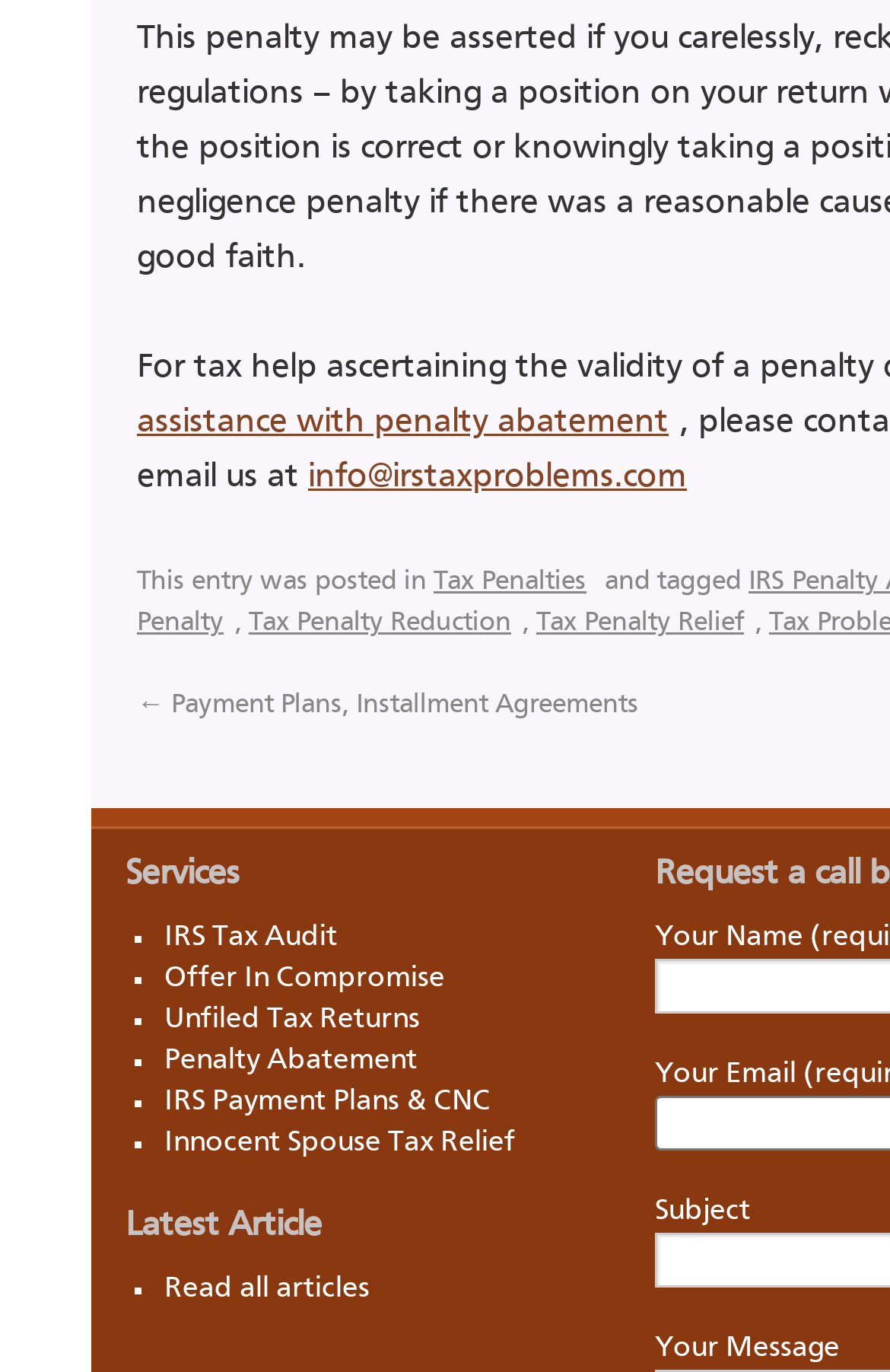Determine the bounding box coordinates of the element that should be clicked to execute the following command: "click on assistance with penalty abatement".

[0.154, 0.297, 0.764, 0.322]